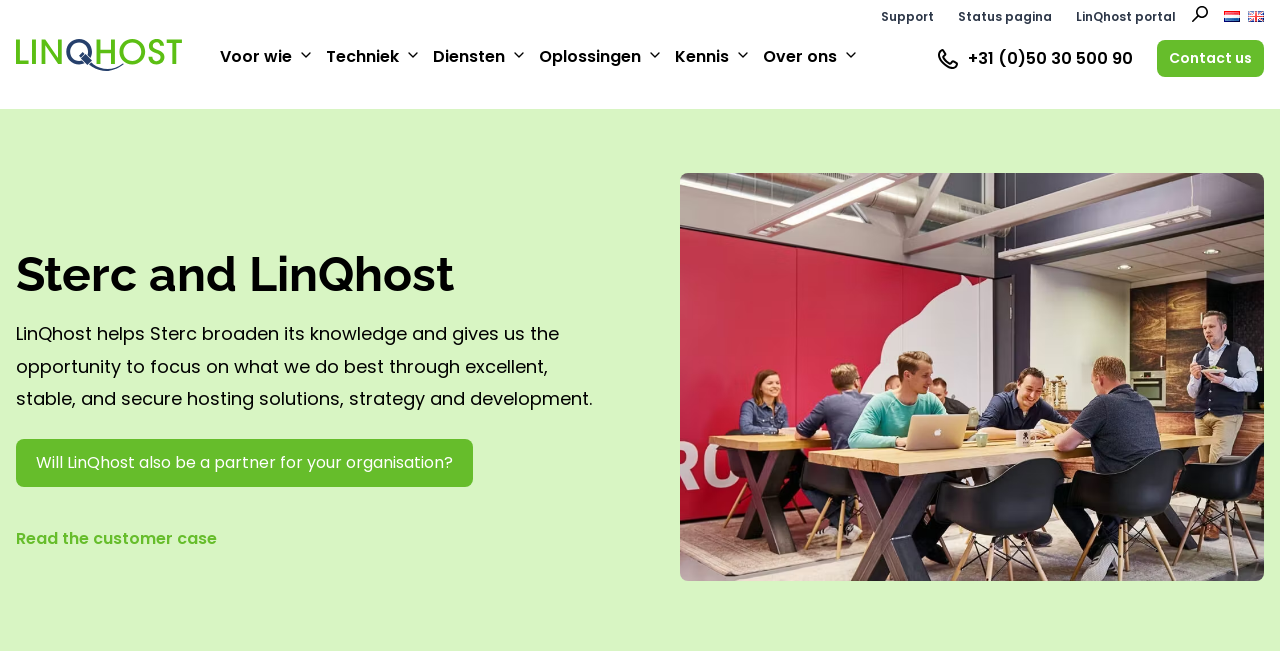Based on the image, please elaborate on the answer to the following question:
What is the company that helps Sterc with hosting solutions?

Based on the webpage content, LinQhost is the company that provides hosting solutions to Sterc, as mentioned in the heading 'Sterc and LinQhost' and the text 'LinQhost helps Sterc broaden its knowledge and gives us the opportunity to focus on what we do best through excellent, stable, and secure hosting solutions, strategy and development.'